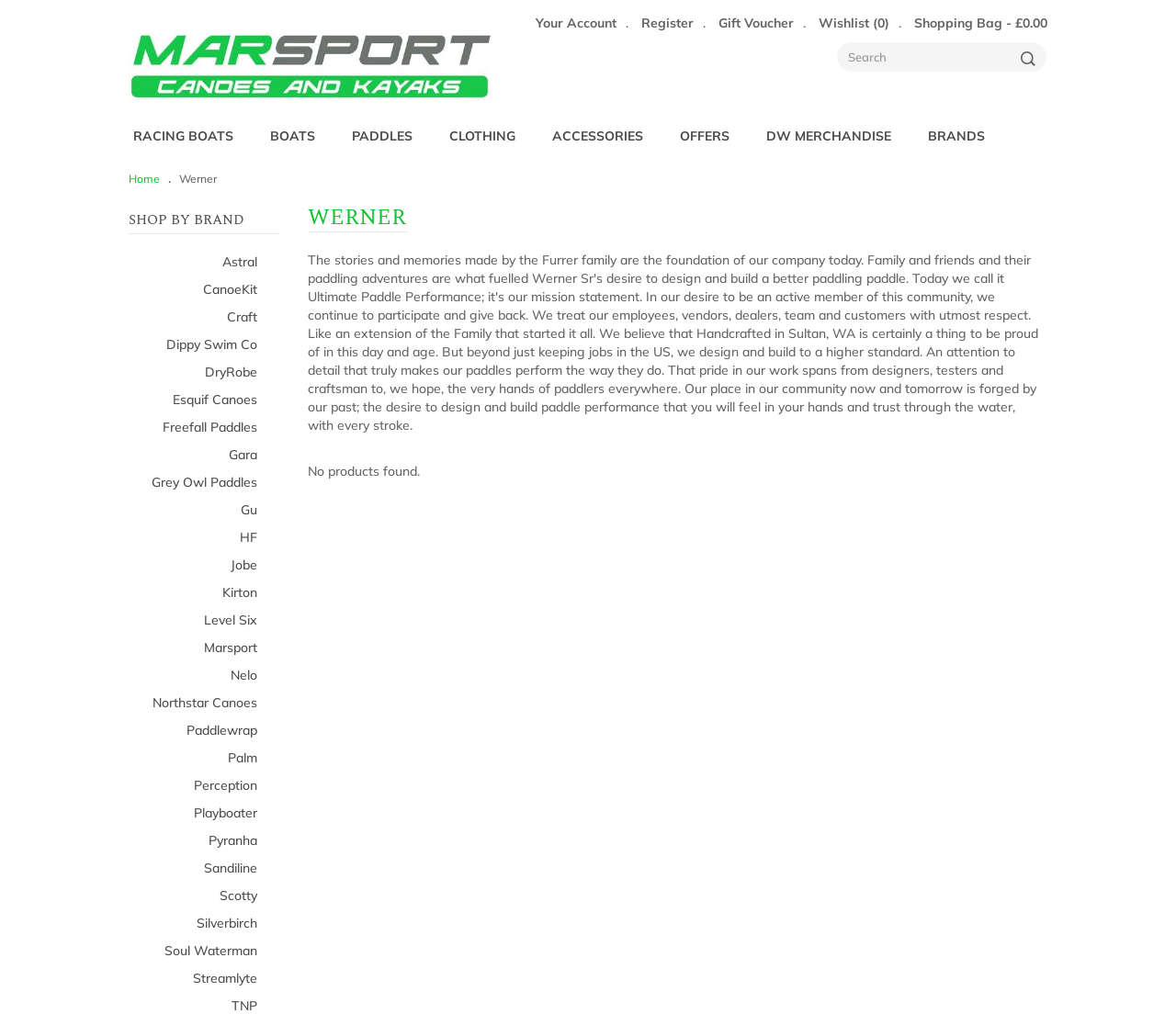Locate the bounding box coordinates of the clickable area needed to fulfill the instruction: "View your shopping bag".

[0.777, 0.014, 0.891, 0.032]